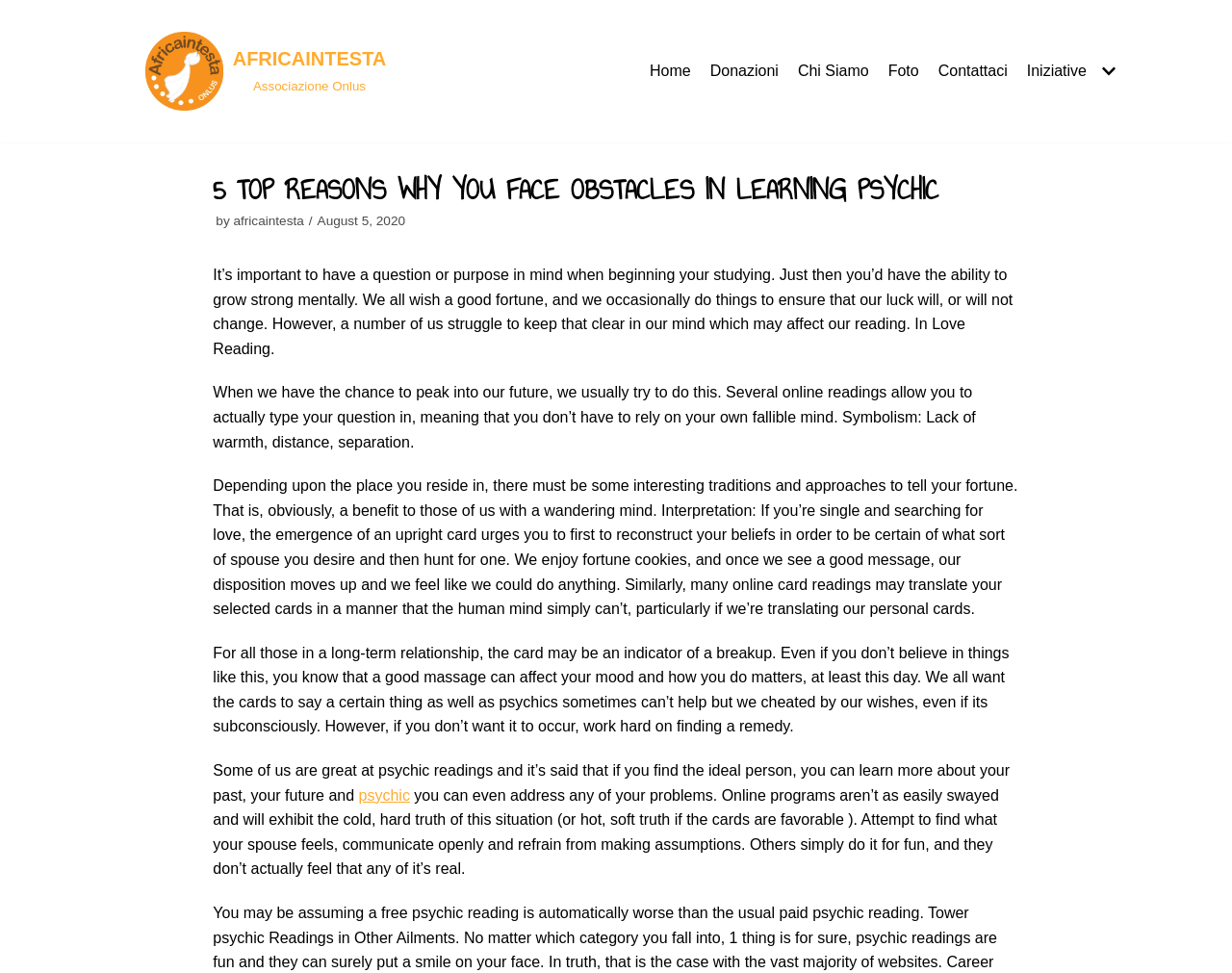Please pinpoint the bounding box coordinates for the region I should click to adhere to this instruction: "Click the 'Home' link".

[0.527, 0.061, 0.561, 0.086]